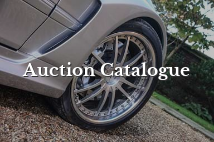Describe the image with as much detail as possible.

The image features a close-up view of a stylish alloy wheel mounted on a sophisticated vehicle, set against a backdrop of gravel and greenery. Prominently overlaid on the image is the text "Auction Catalogue," highlighting its connection to a prestigious vehicle auction event, inviting enthusiasts and collectors to explore the offerings. The shiny alloy wheel exemplifies luxury and performance, while the natural setting adds a touch of elegance, suggesting the high-quality standards typical of classic and sports car auctions.